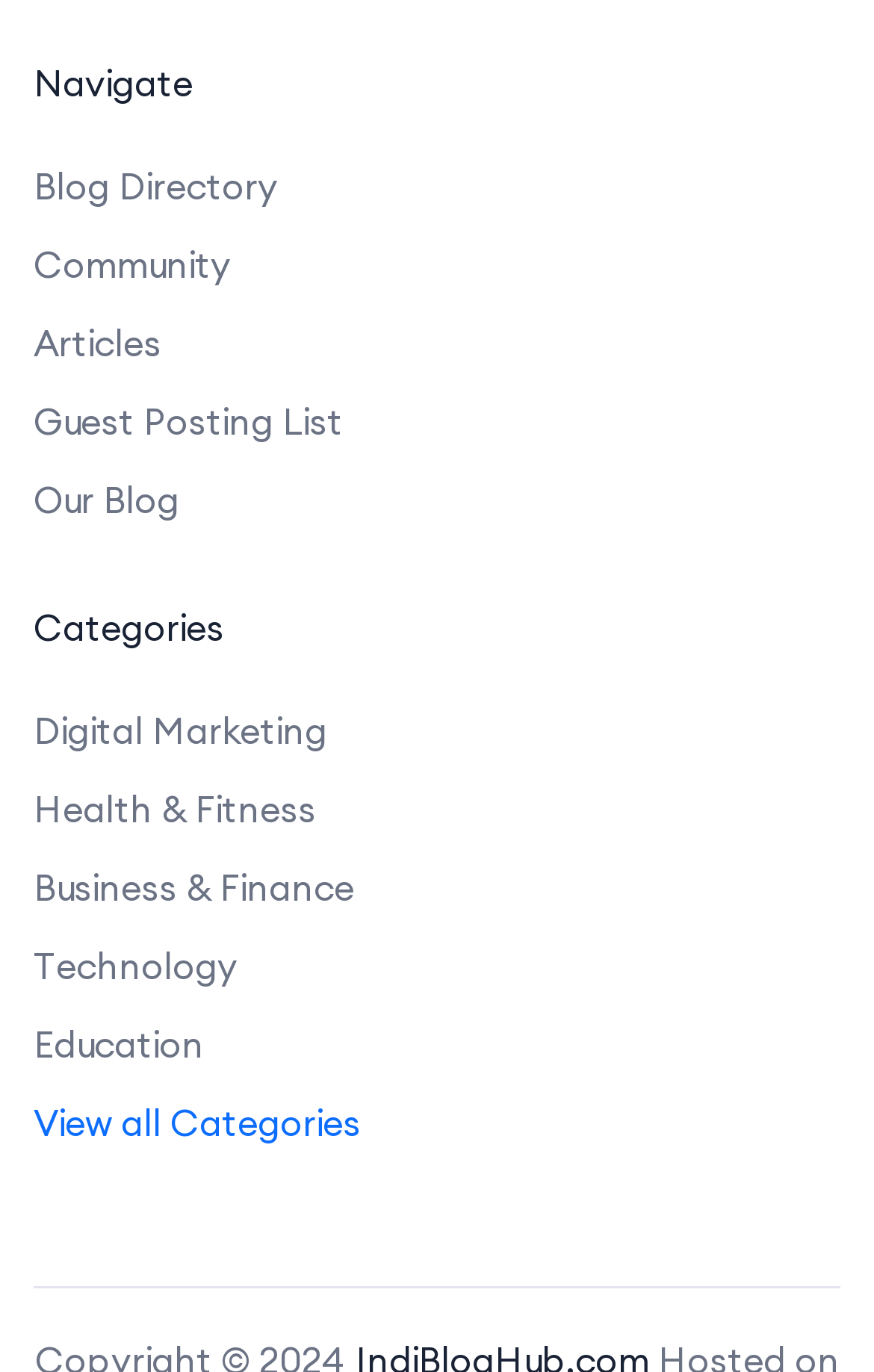Given the following UI element description: "Health & Fitness", find the bounding box coordinates in the webpage screenshot.

[0.038, 0.569, 0.362, 0.61]